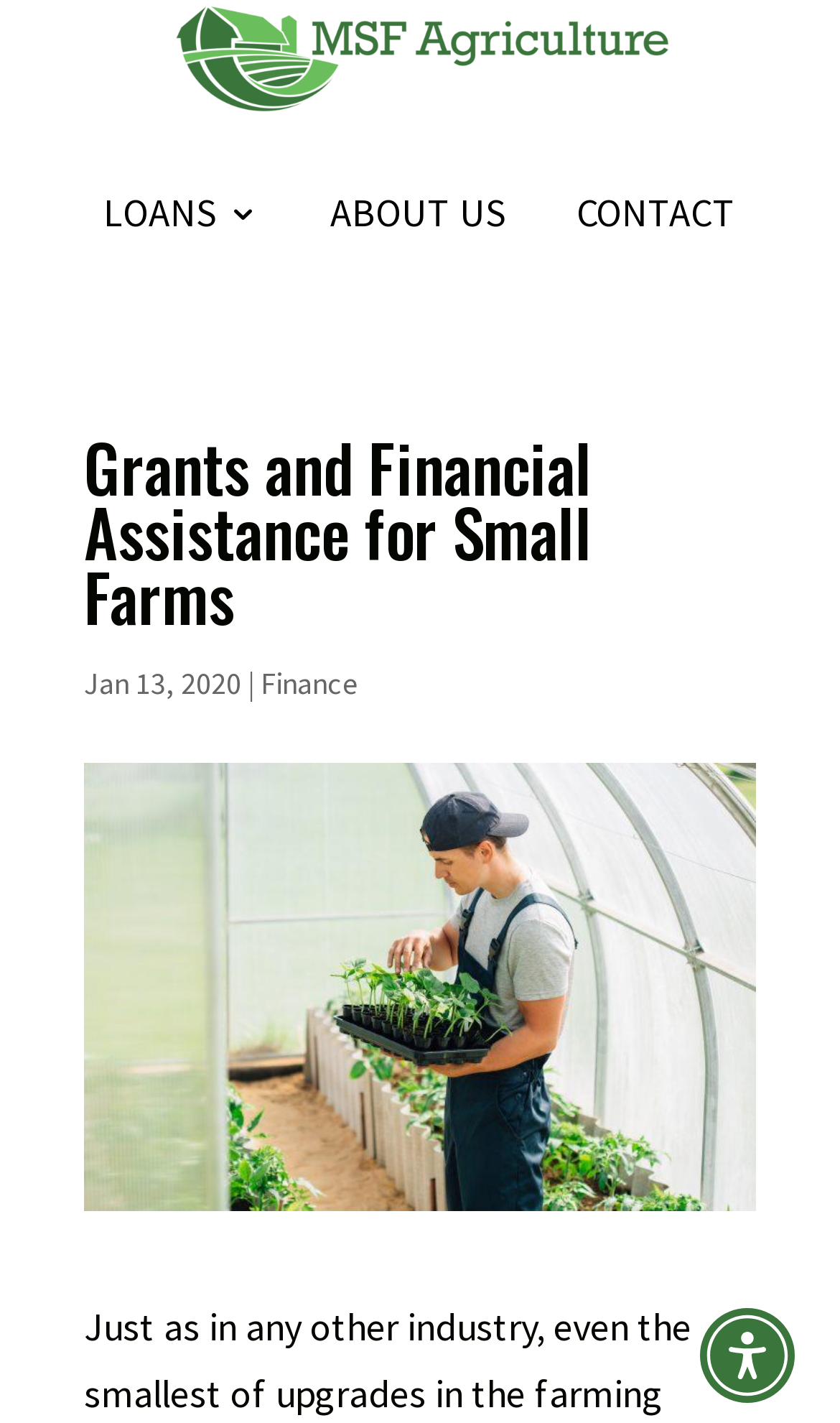Kindly respond to the following question with a single word or a brief phrase: 
What type of assistance is provided on this webpage?

Grants and Financial